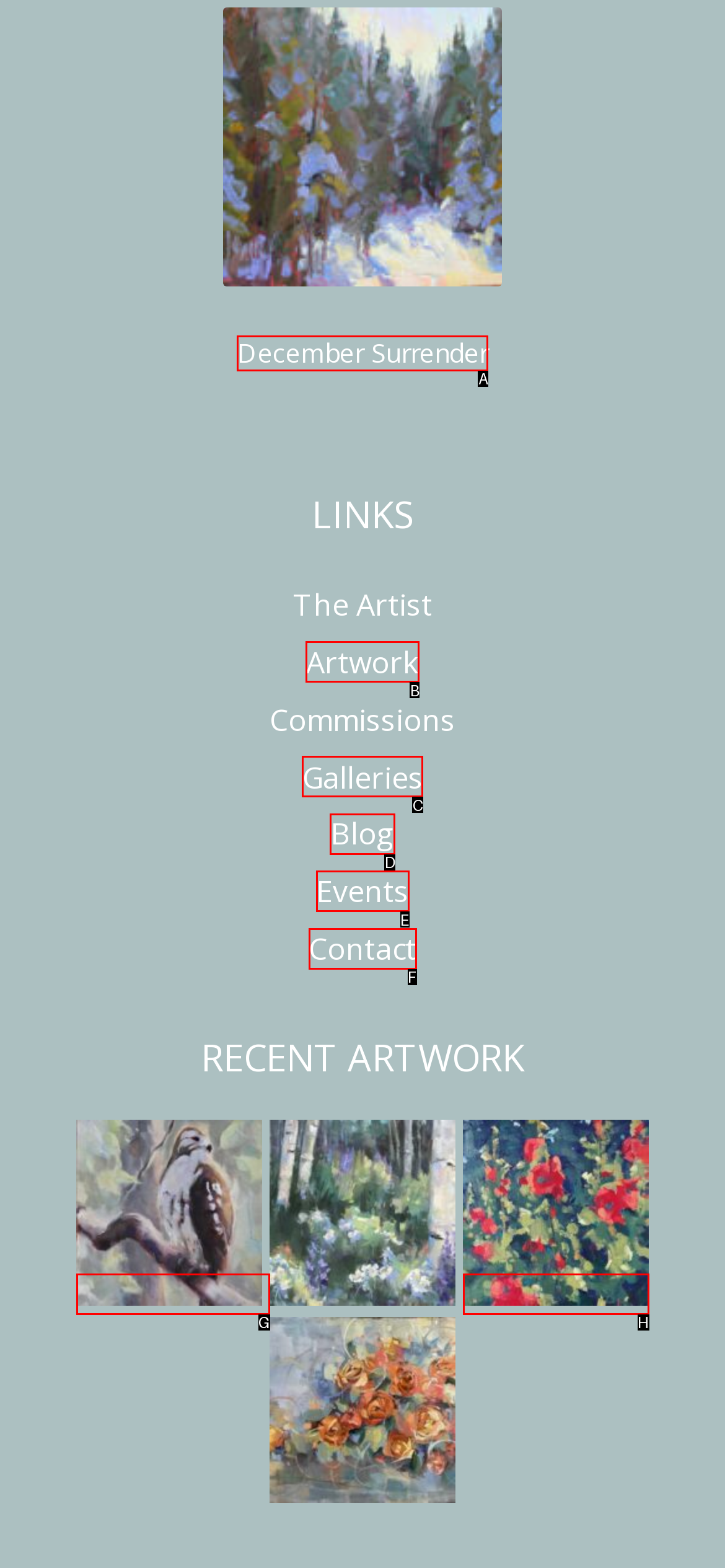Match the description: Galleries to the correct HTML element. Provide the letter of your choice from the given options.

C